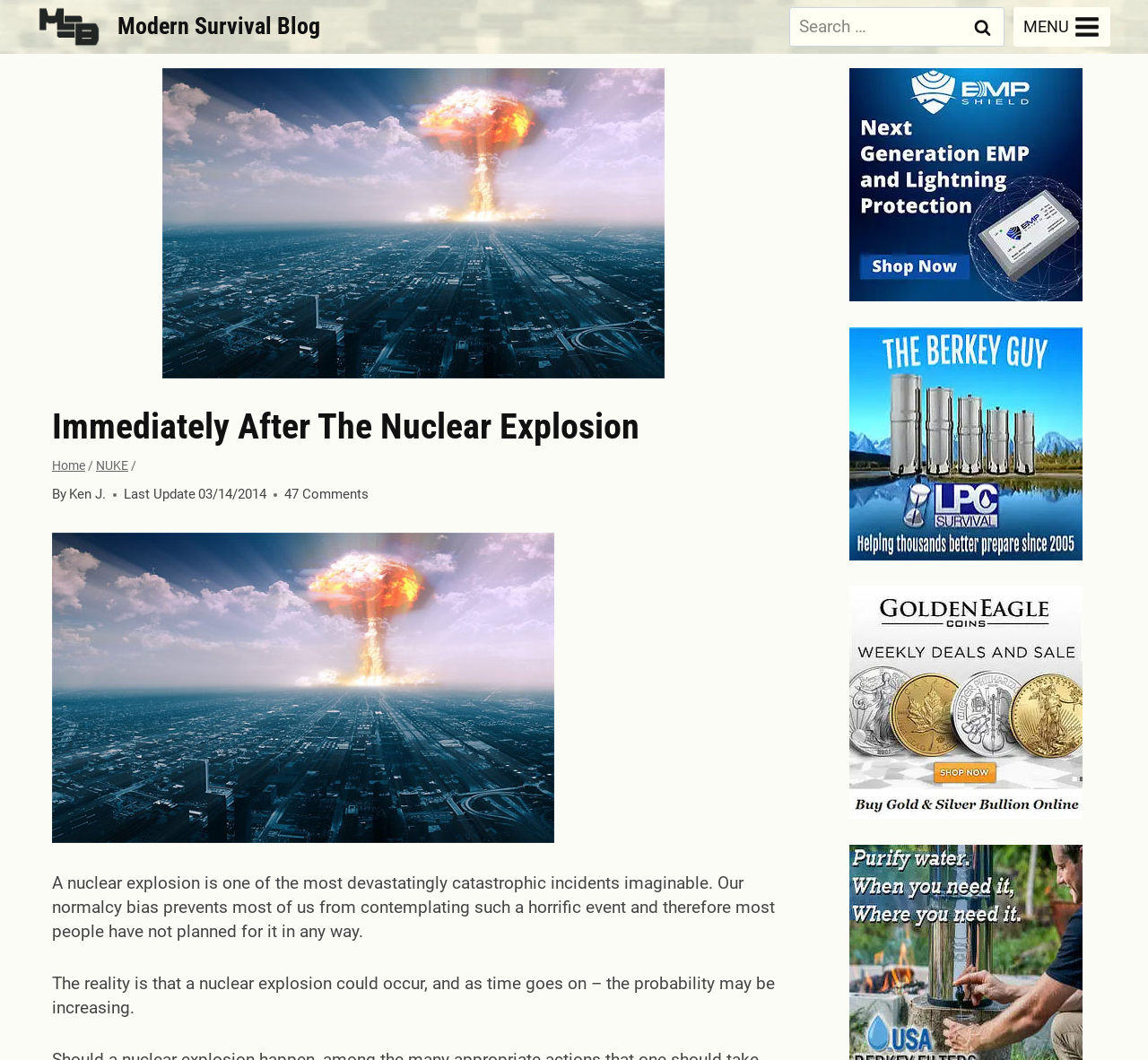What is the text above the search bar?
With the help of the image, please provide a detailed response to the question.

Above the search bar, there is a static text that says 'Search for:', which indicates the purpose of the search bar.